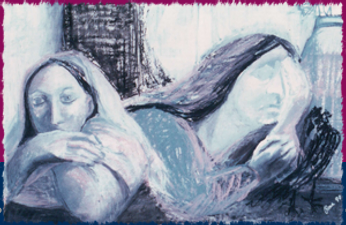What is the theme of the artwork?
Based on the screenshot, answer the question with a single word or phrase.

Healing from past traumas